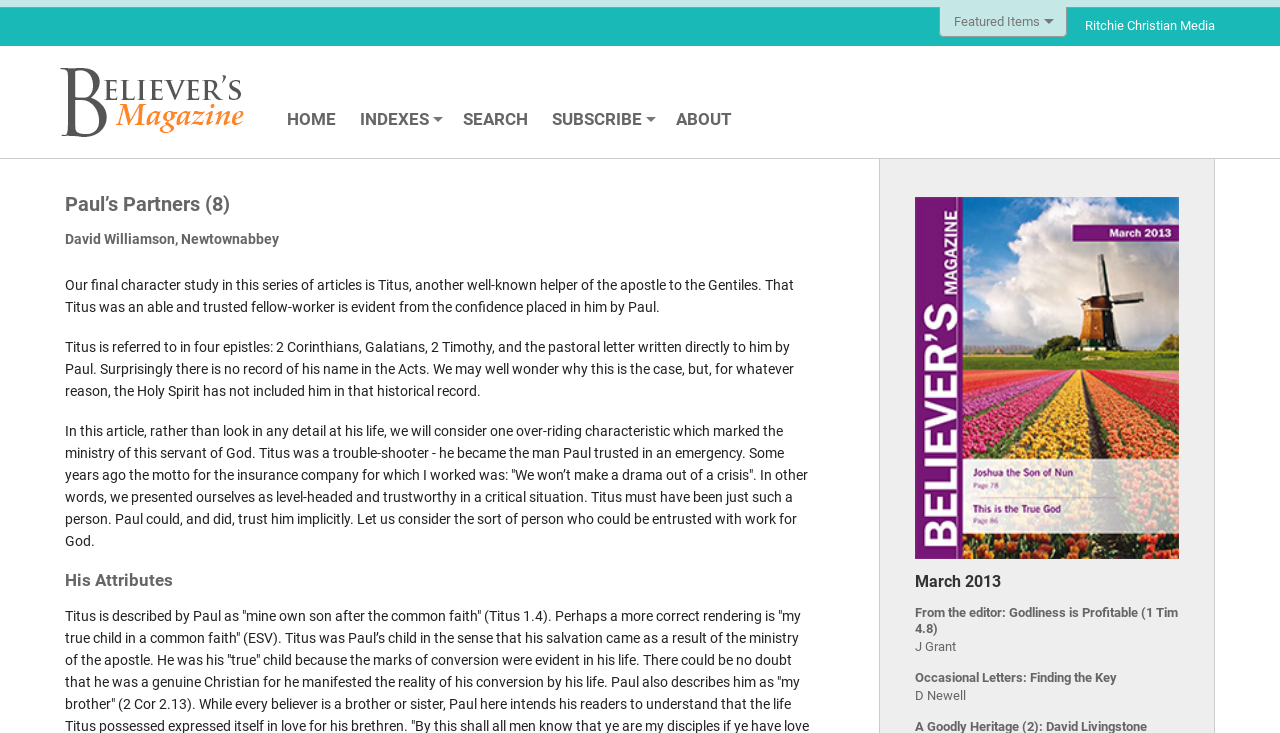Can you identify and provide the main heading of the webpage?

Paul’s Partners (8)